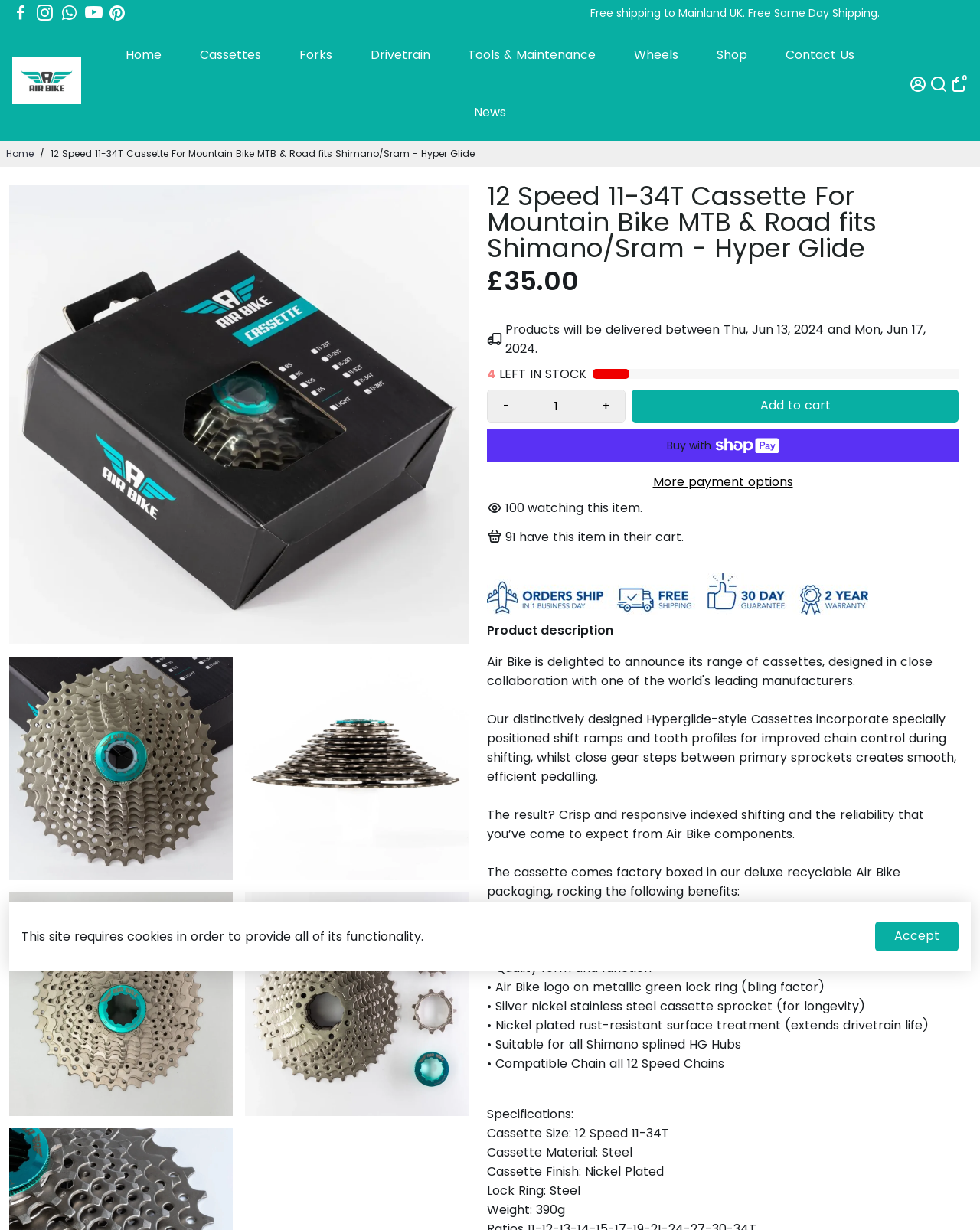What is the estimated delivery time for this product?
Could you please answer the question thoroughly and with as much detail as possible?

I found the estimated delivery time by looking at the text 'Thu, Jun 13, 2024 - Mon, Jun 17, 2024' which is located below the product title and above the product description.